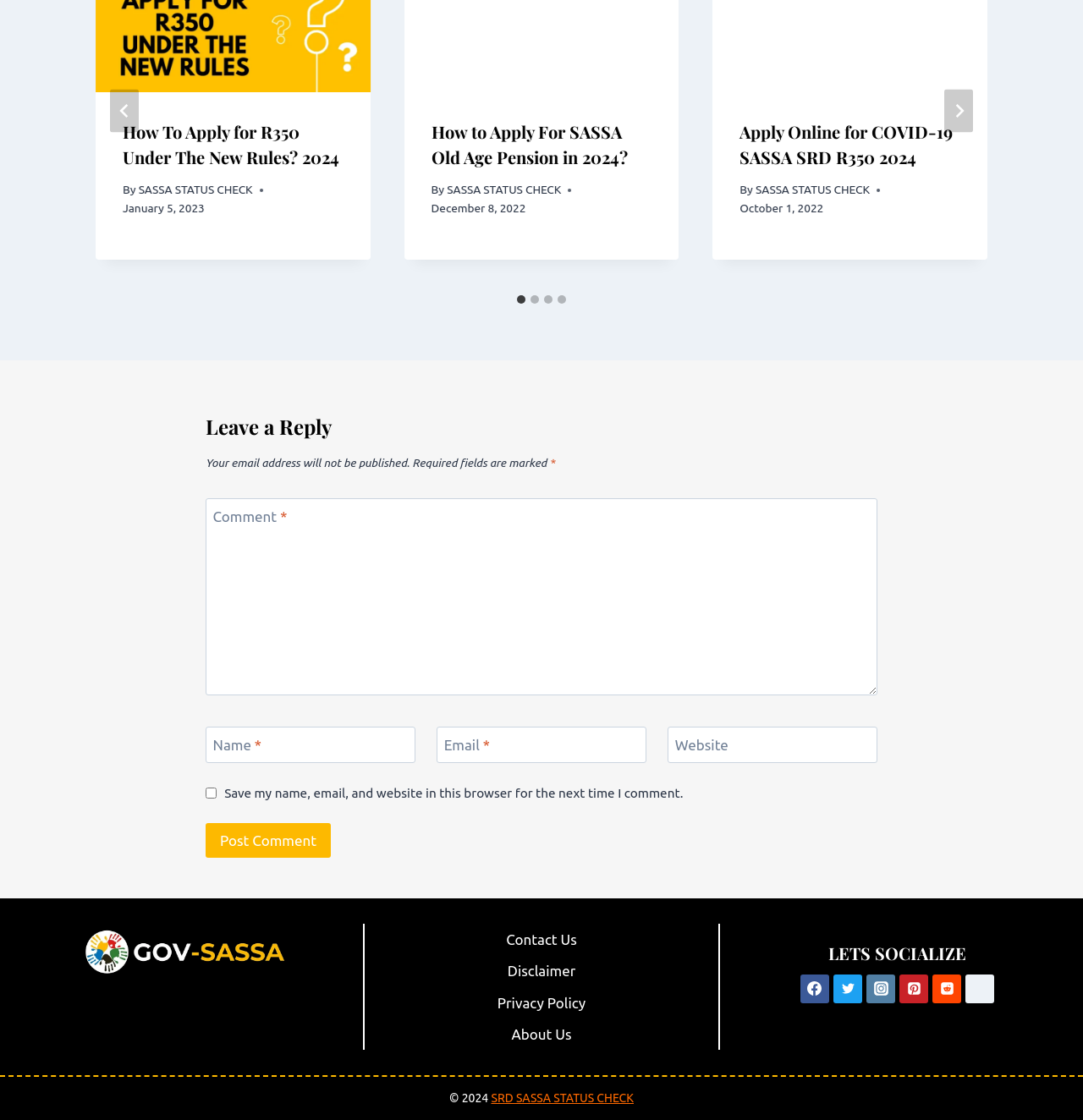Find the bounding box coordinates of the element I should click to carry out the following instruction: "Go to the 'ThemeForest' page".

None